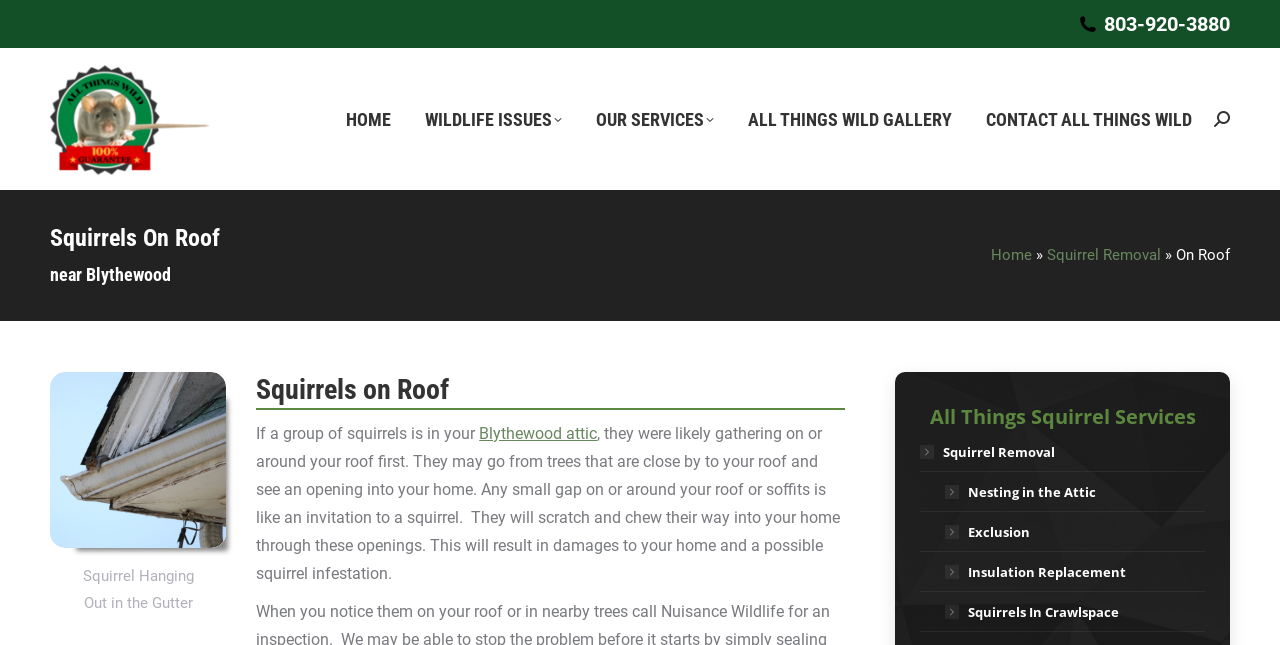Can you find the bounding box coordinates for the UI element given this description: "Contact All Things Wild"? Provide the coordinates as four float numbers between 0 and 1: [left, top, right, bottom].

[0.761, 0.156, 0.941, 0.213]